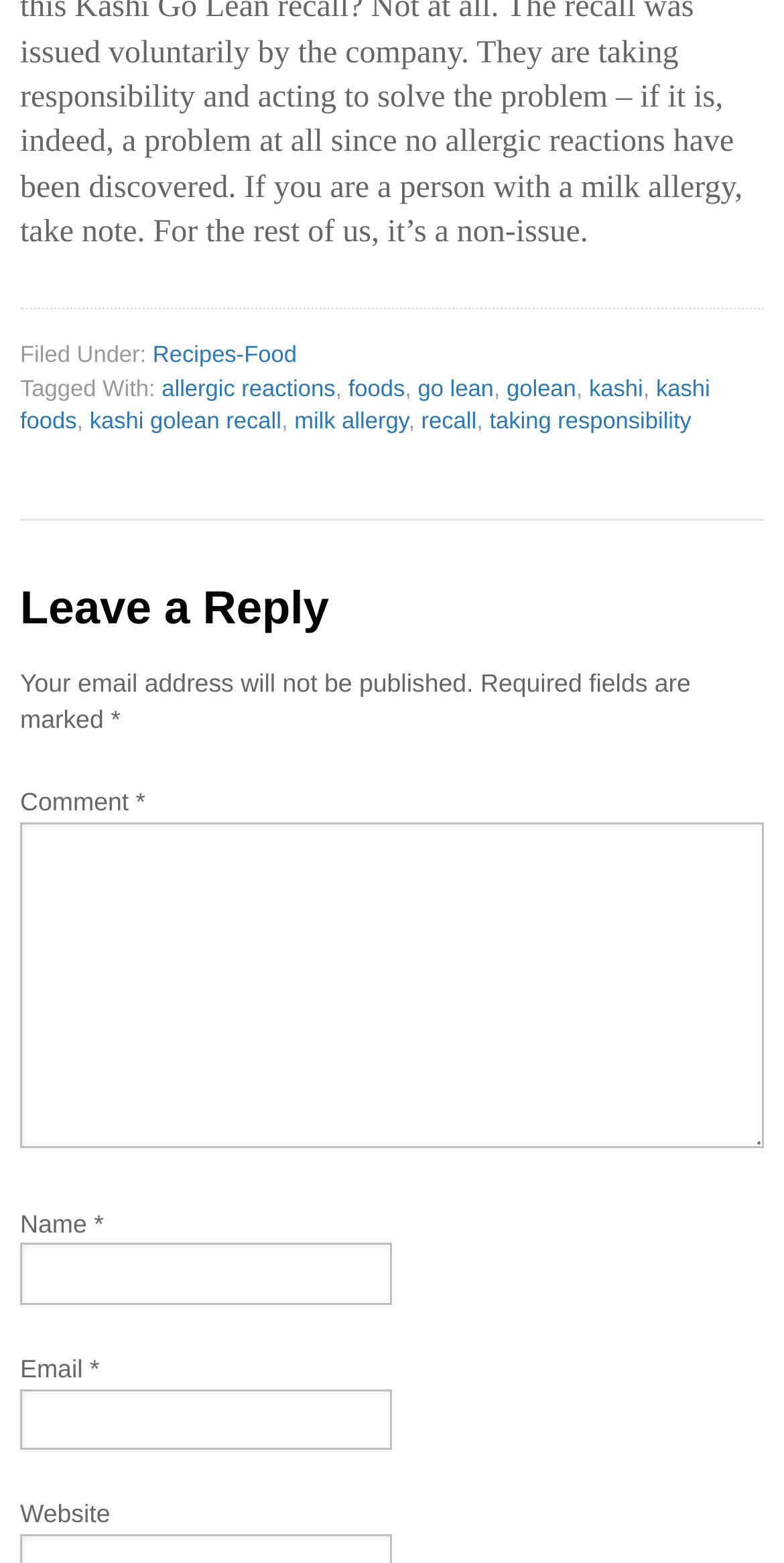Please find the bounding box coordinates of the section that needs to be clicked to achieve this instruction: "Click on the 'Recipes-Food' link".

[0.195, 0.221, 0.379, 0.236]